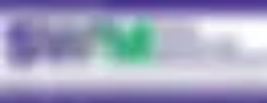Using the information in the image, give a detailed answer to the following question: What is the significance of SWAM certification?

The SWAM certification is particularly significant for businesses seeking to enhance their visibility and access to contracts within state and local governments, providing them with a competitive advantage in the market.